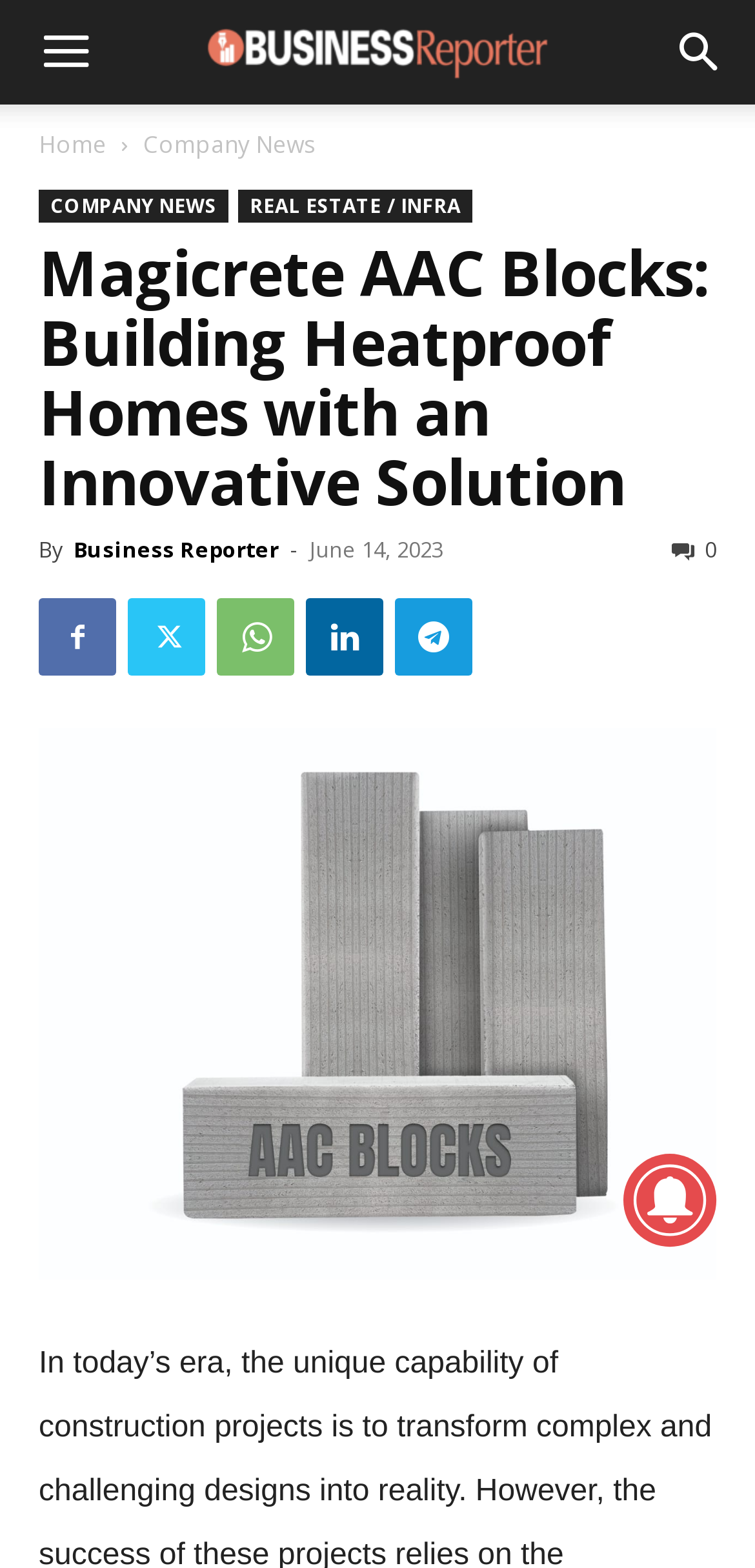With reference to the image, please provide a detailed answer to the following question: How many images are present on the webpage?

There are two images present on the webpage, one is the main image related to the article and the other is a small image at the bottom right corner.